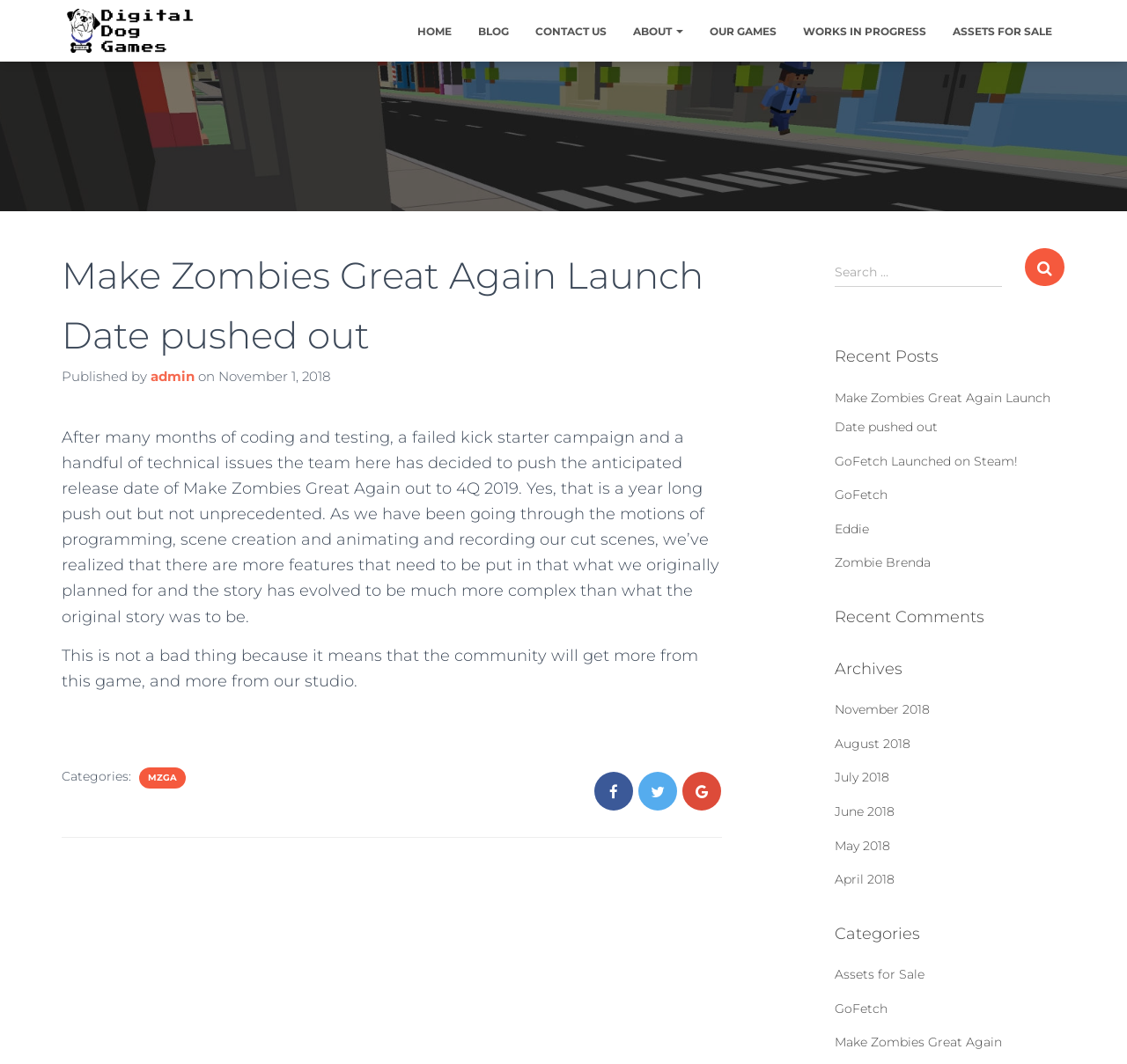How many links are there in the 'Recent Posts' section?
Please answer using one word or phrase, based on the screenshot.

4